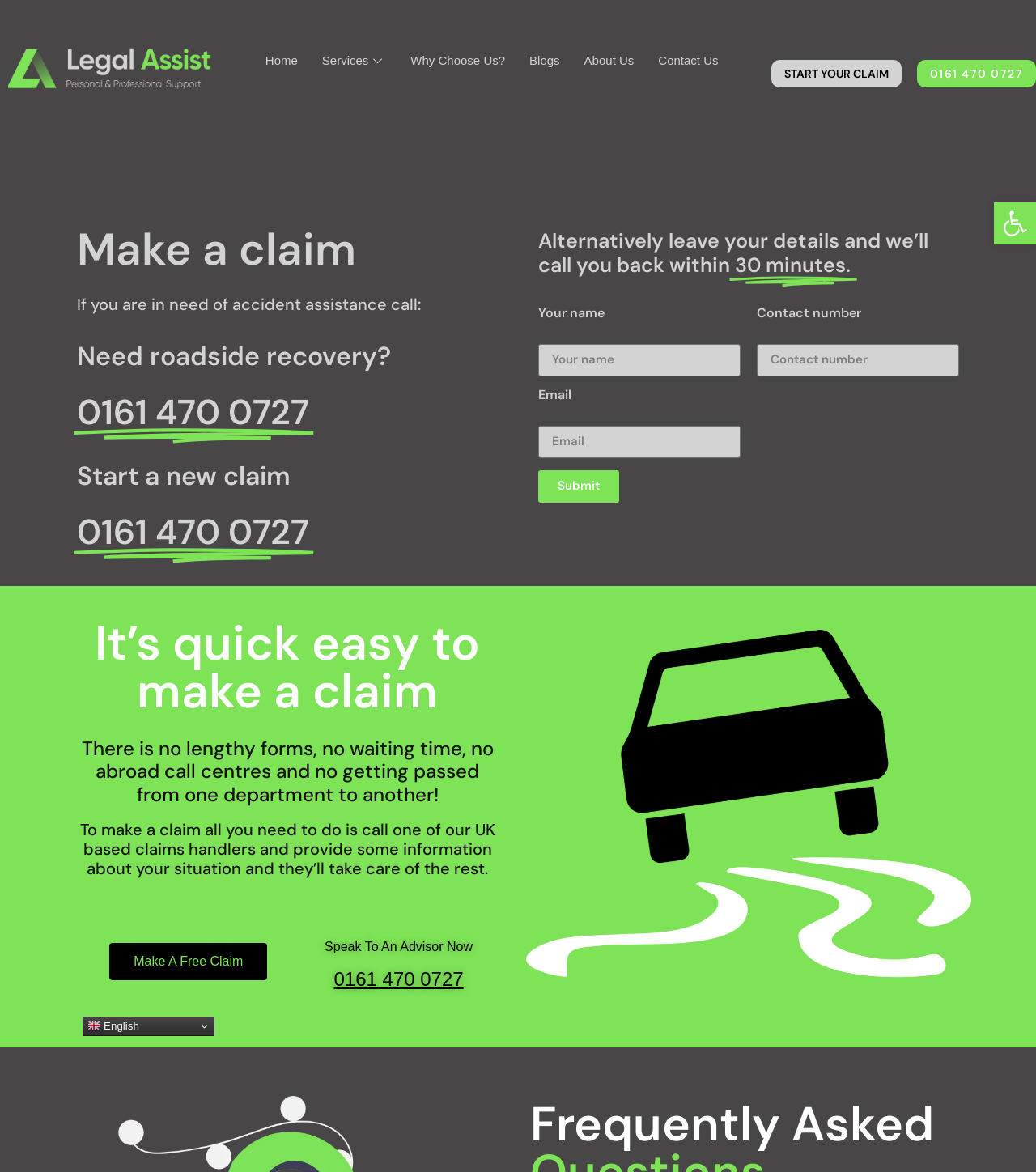What is the purpose of the 'Submit' button?
Answer with a single word or short phrase according to what you see in the image.

To submit contact information